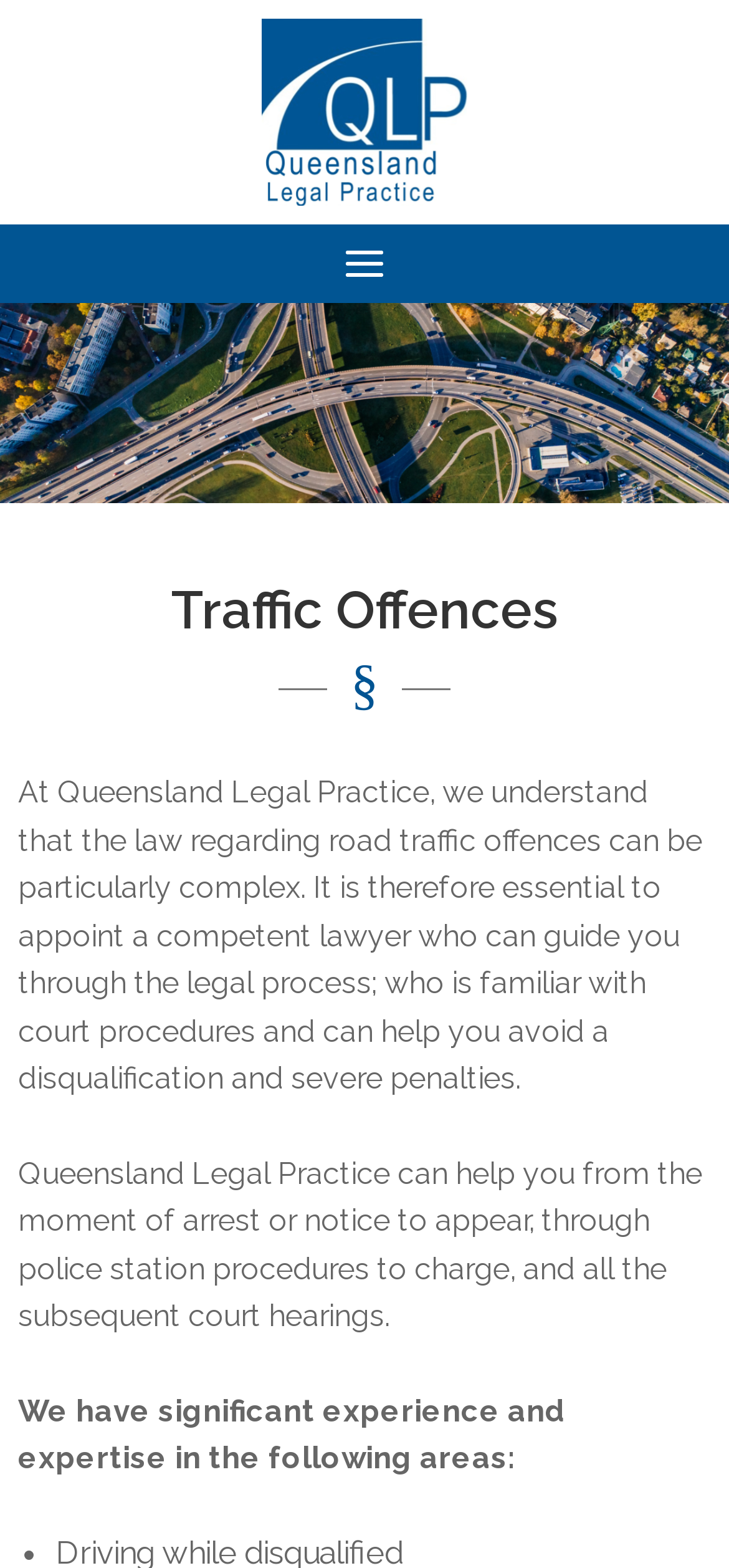What type of law does Queensland Legal Practice specialize in?
Give a one-word or short phrase answer based on the image.

Traffic Law